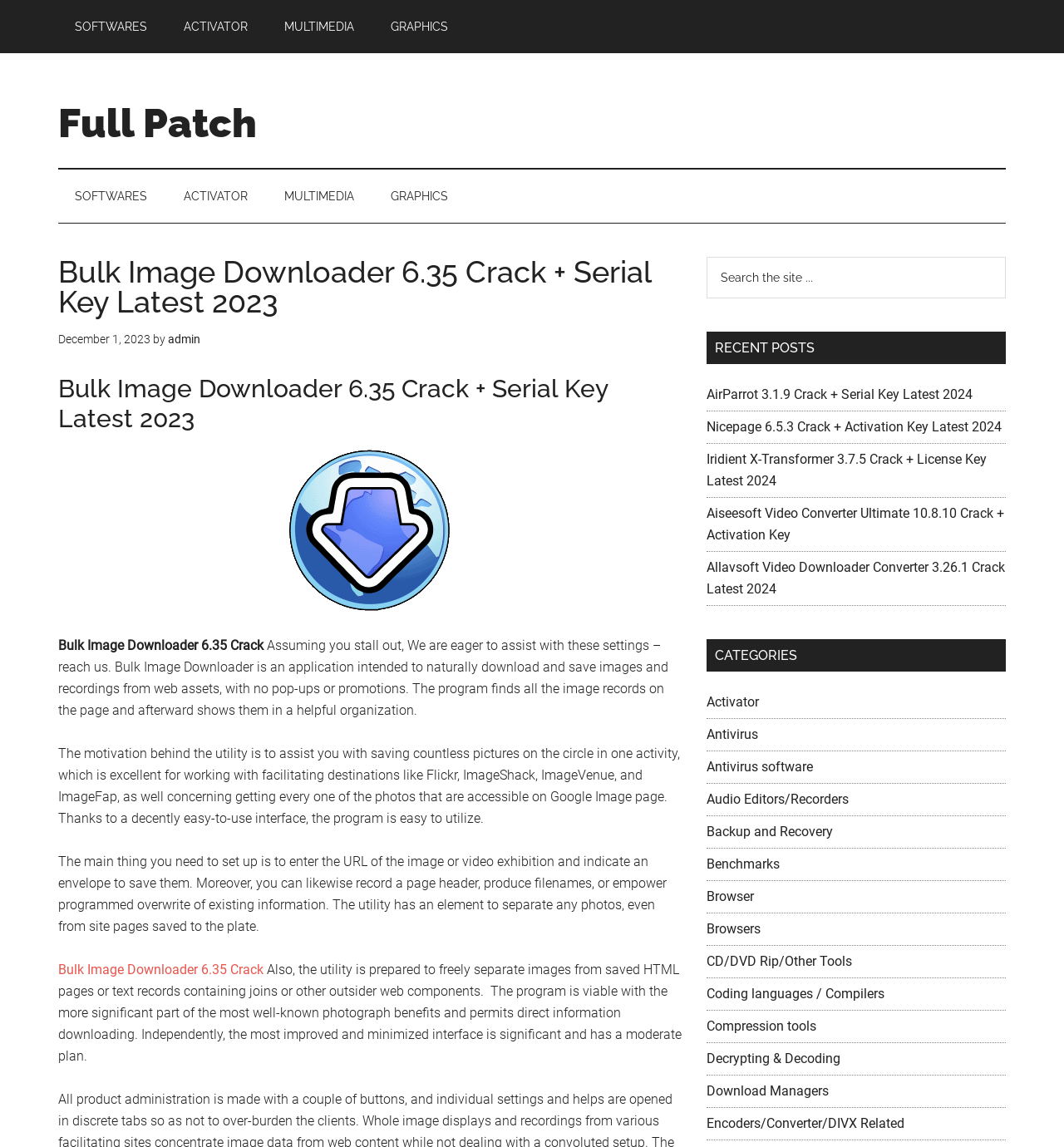How many categories are listed on the webpage?
Using the image, elaborate on the answer with as much detail as possible.

The categories are listed under the heading 'CATEGORIES' and there are 14 links listed, including 'Activator', 'Antivirus', 'Antivirus software', and so on.